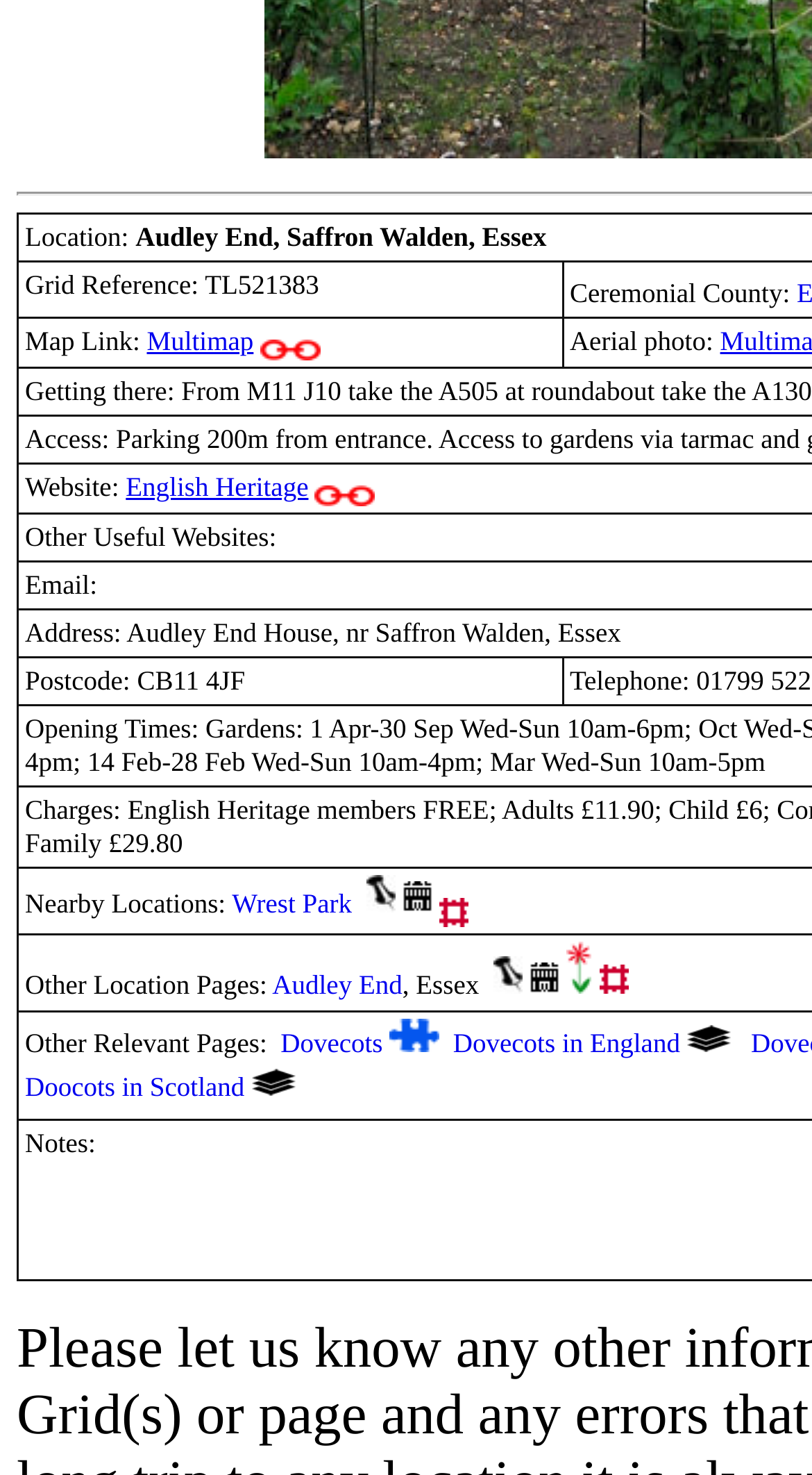Using the information from the screenshot, answer the following question thoroughly:
What is the type of property mentioned?

The type of property is mentioned in the link element, which is 'English Heritage Property'.